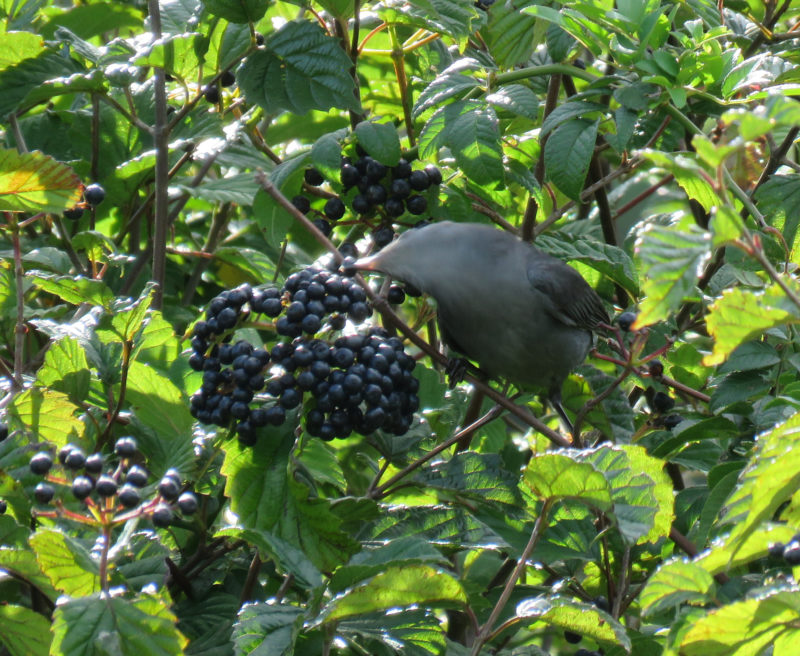What is the name of the photographer?
Please provide a comprehensive answer based on the details in the screenshot.

The caption credits the photographer of the image as Chance Hines, indicating that he is the one who captured the moment of the gray catbird feeding on the ripe fruit.